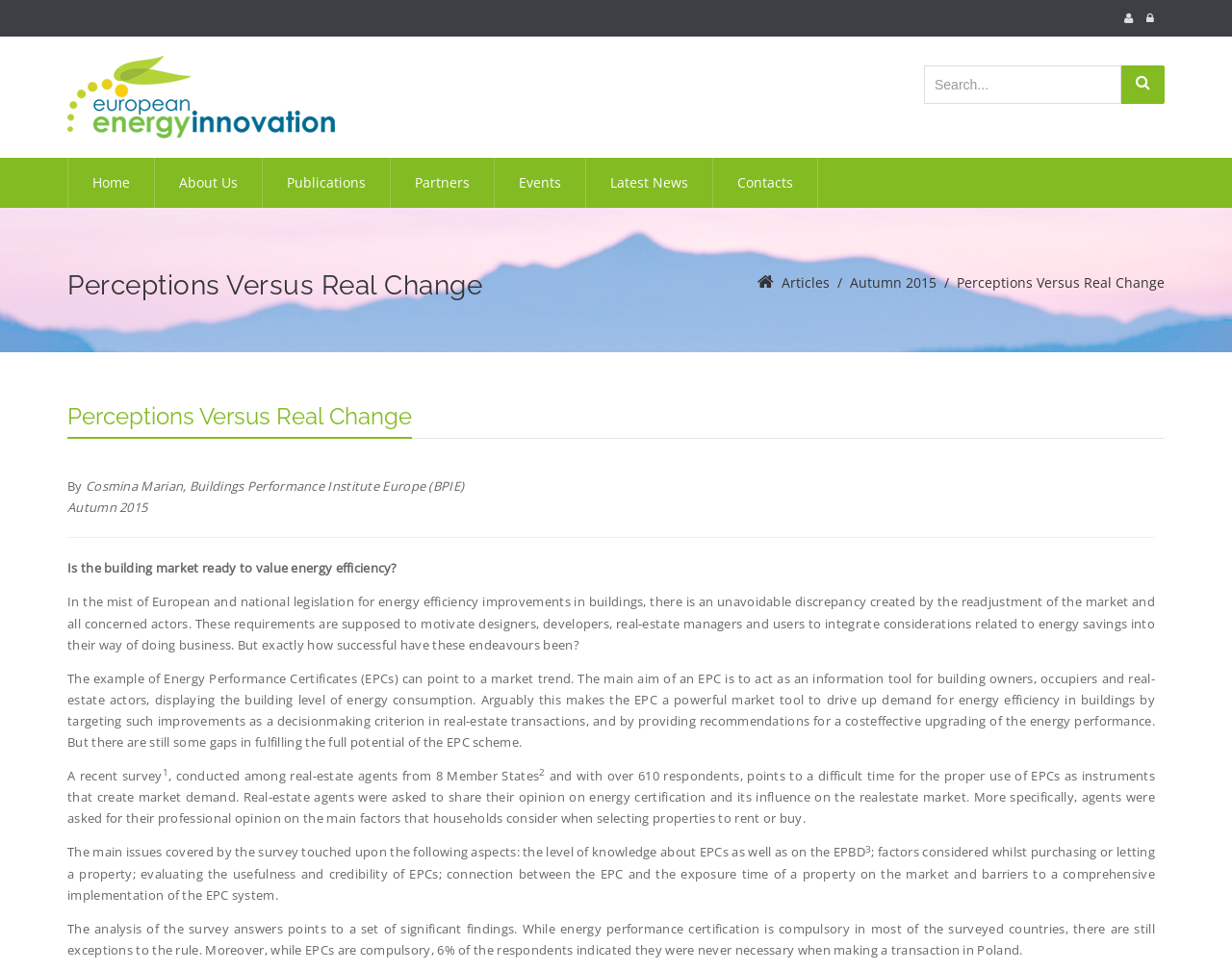What is the name of the publication?
Using the image as a reference, give an elaborate response to the question.

The name of the publication can be found in the header section of the webpage, where it is written as 'European Energy Innovation' with an image of the same name.